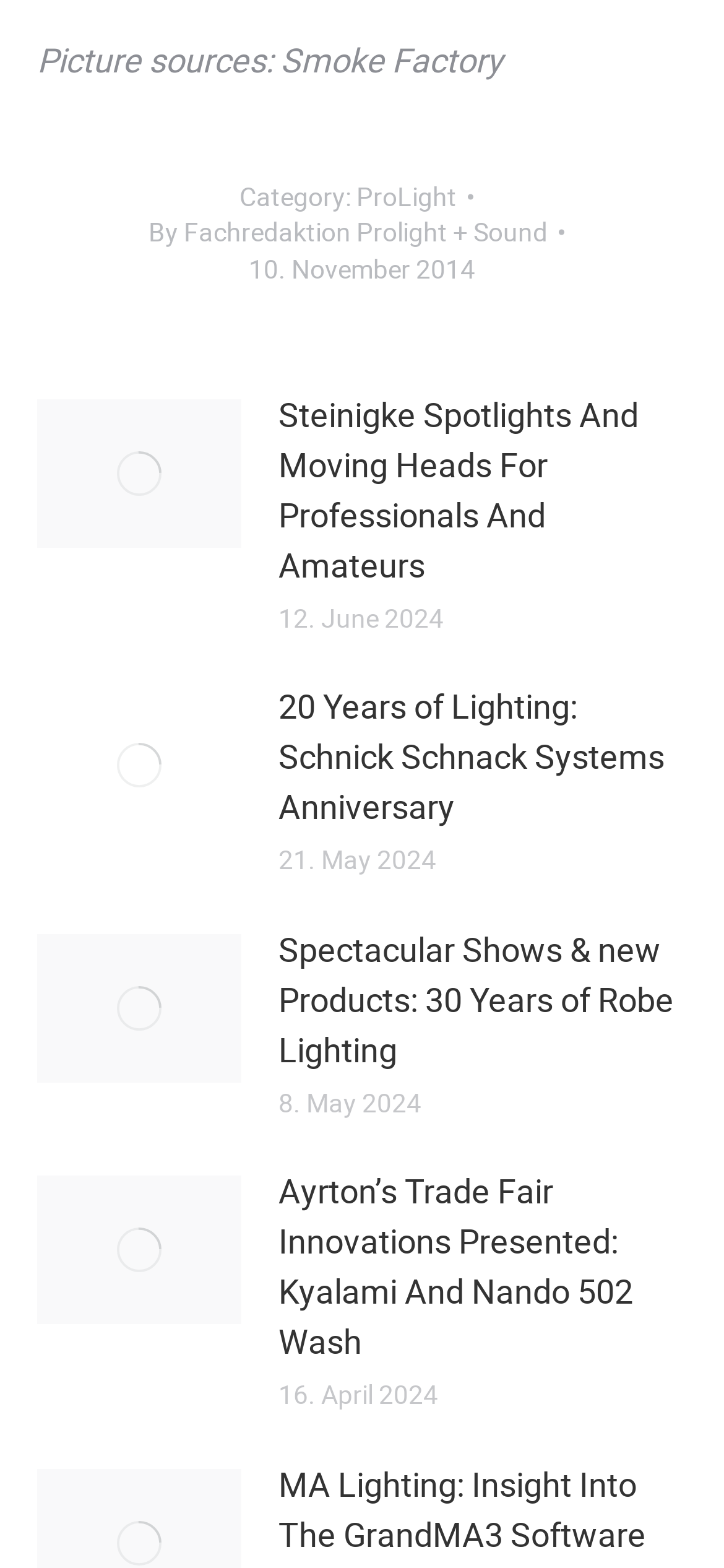Find the bounding box of the web element that fits this description: "aria-label="Post image"".

[0.051, 0.596, 0.333, 0.69]